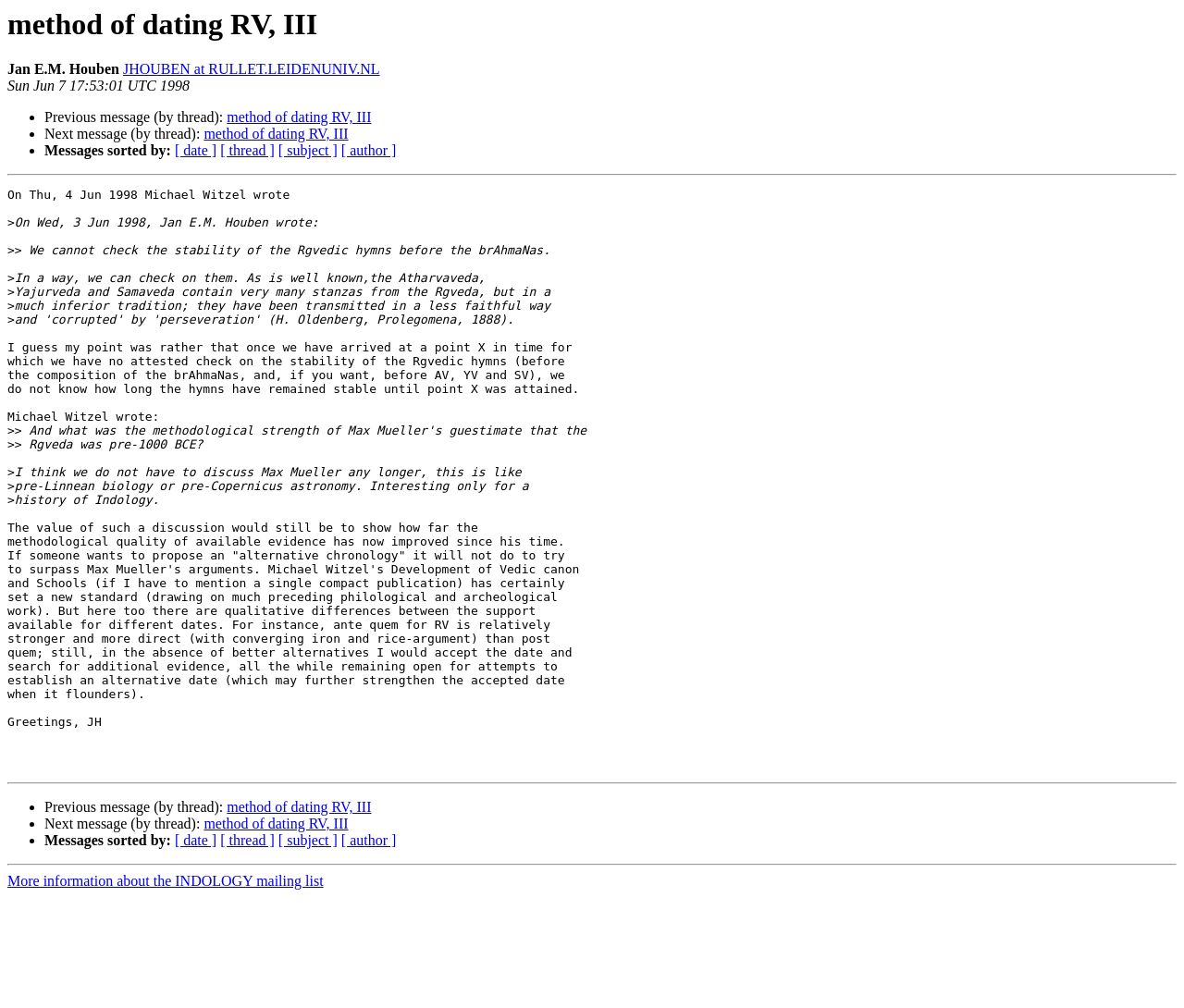What is the topic of discussion in this message?
Using the details shown in the screenshot, provide a comprehensive answer to the question.

The topic of discussion in this message is the method of dating RV, III, which is indicated by the heading element 'method of dating RV, III' at the top of the webpage, and also mentioned in the content of the message.